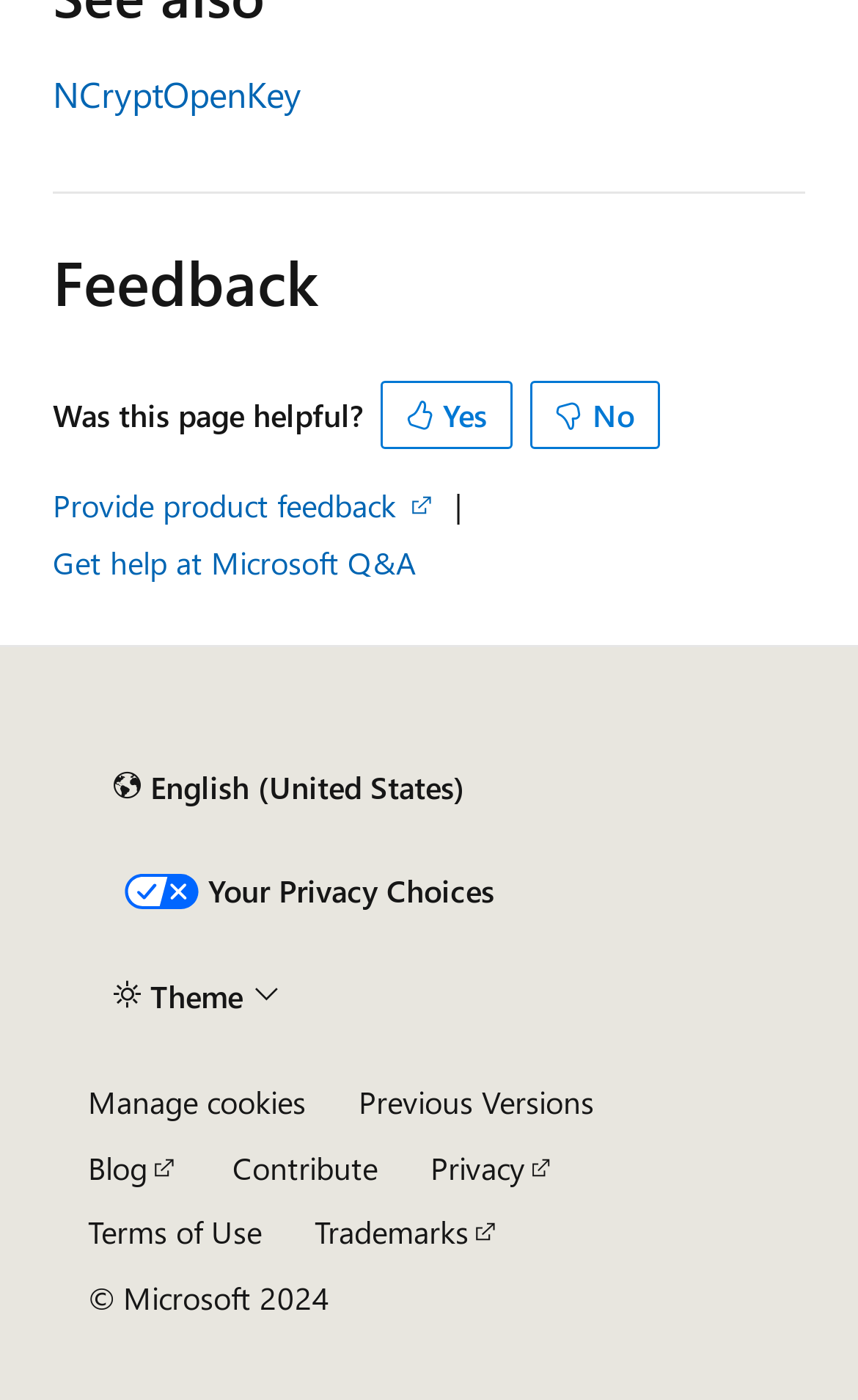Indicate the bounding box coordinates of the clickable region to achieve the following instruction: "Click the 'Manage cookies' button."

[0.103, 0.775, 0.356, 0.801]